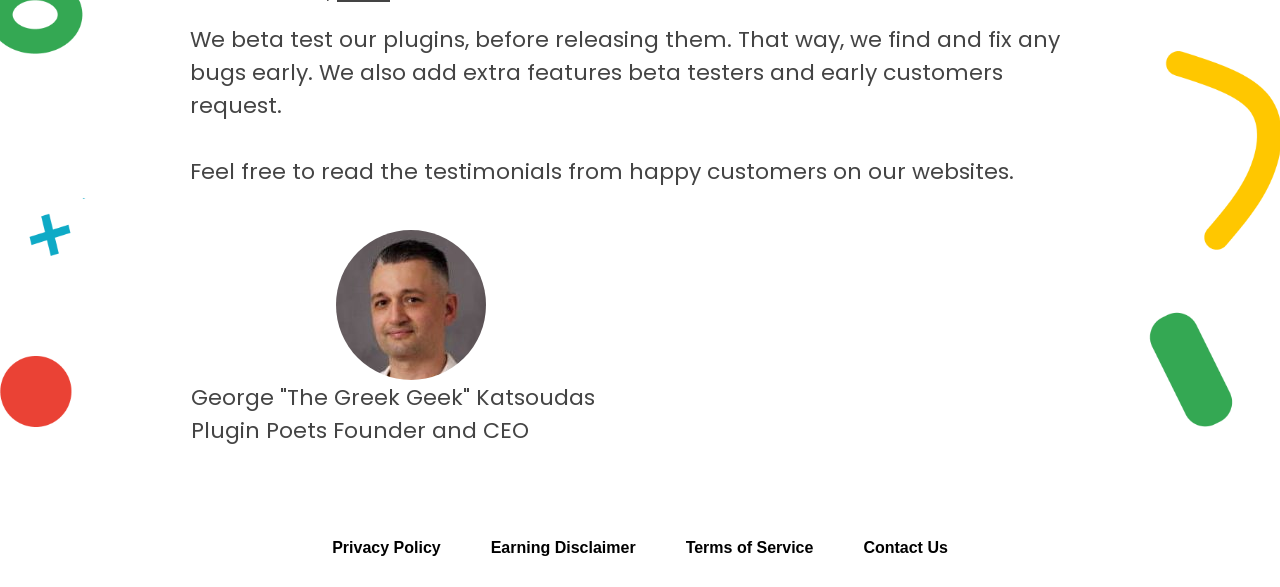Provide the bounding box coordinates of the HTML element described as: "Terms of Service". The bounding box coordinates should be four float numbers between 0 and 1, i.e., [left, top, right, bottom].

[0.536, 0.906, 0.635, 0.961]